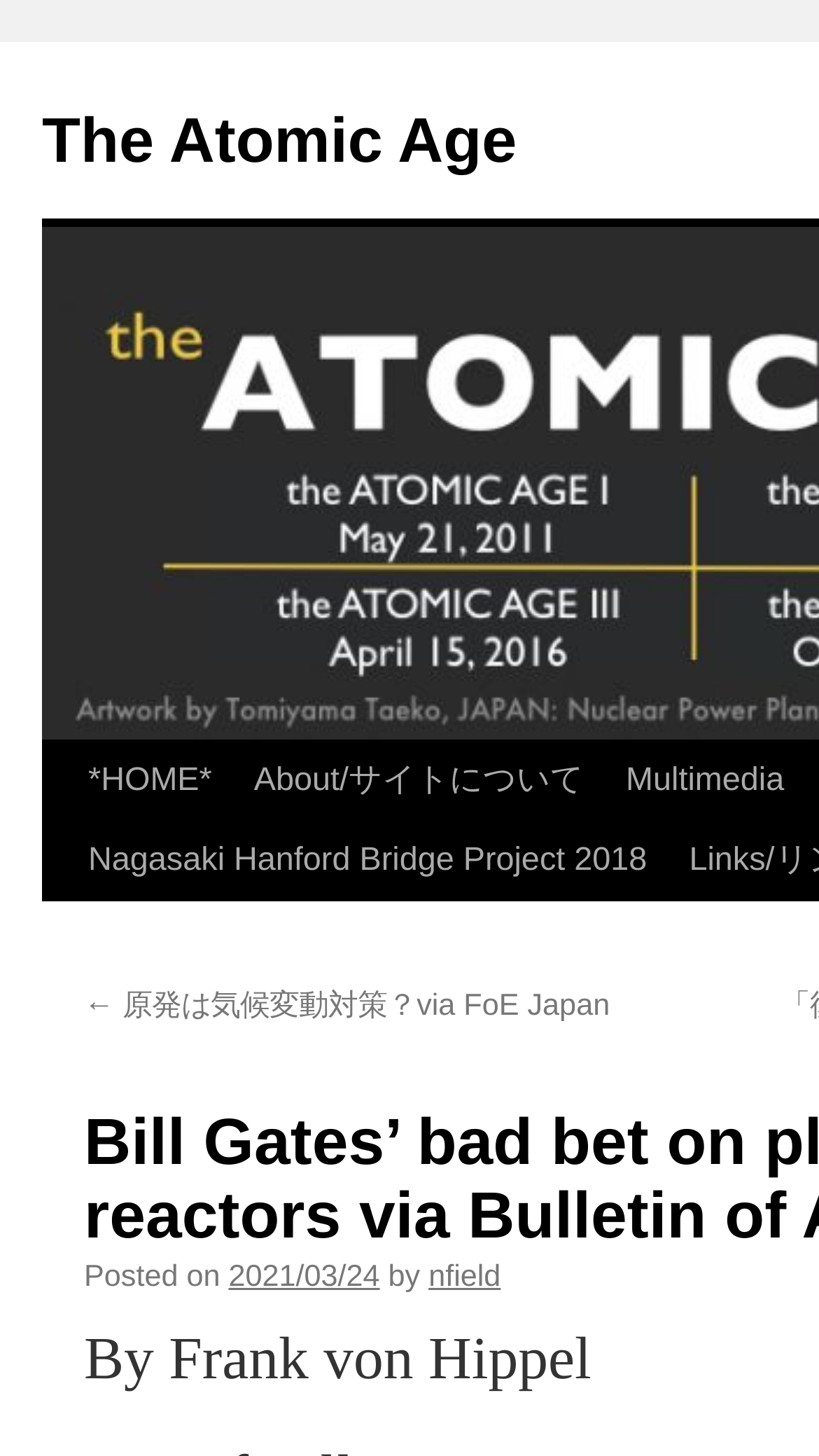Determine the bounding box coordinates of the region to click in order to accomplish the following instruction: "view the author's profile". Provide the coordinates as four float numbers between 0 and 1, specifically [left, top, right, bottom].

[0.523, 0.865, 0.611, 0.888]